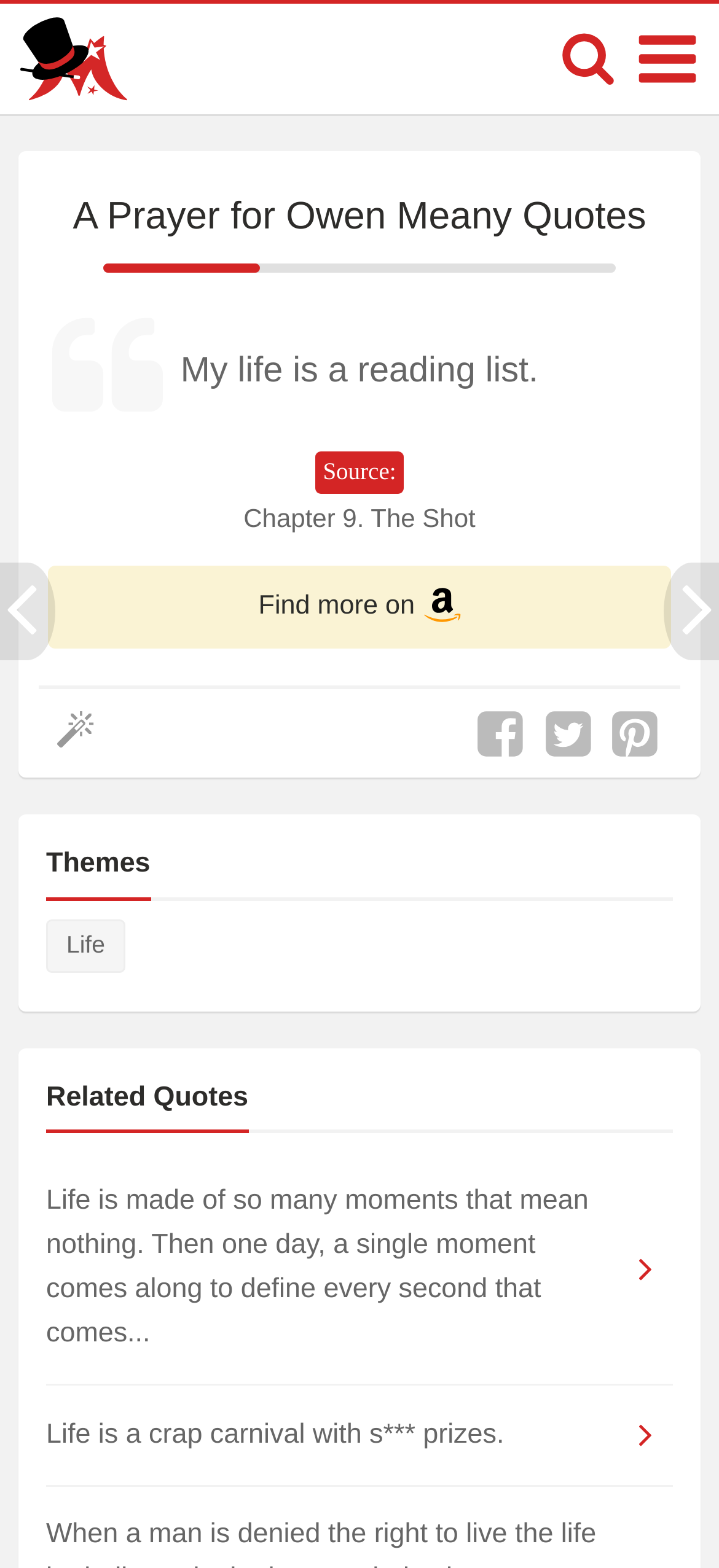Provide your answer in a single word or phrase: 
What can you do with the quote?

Find more on Amazon